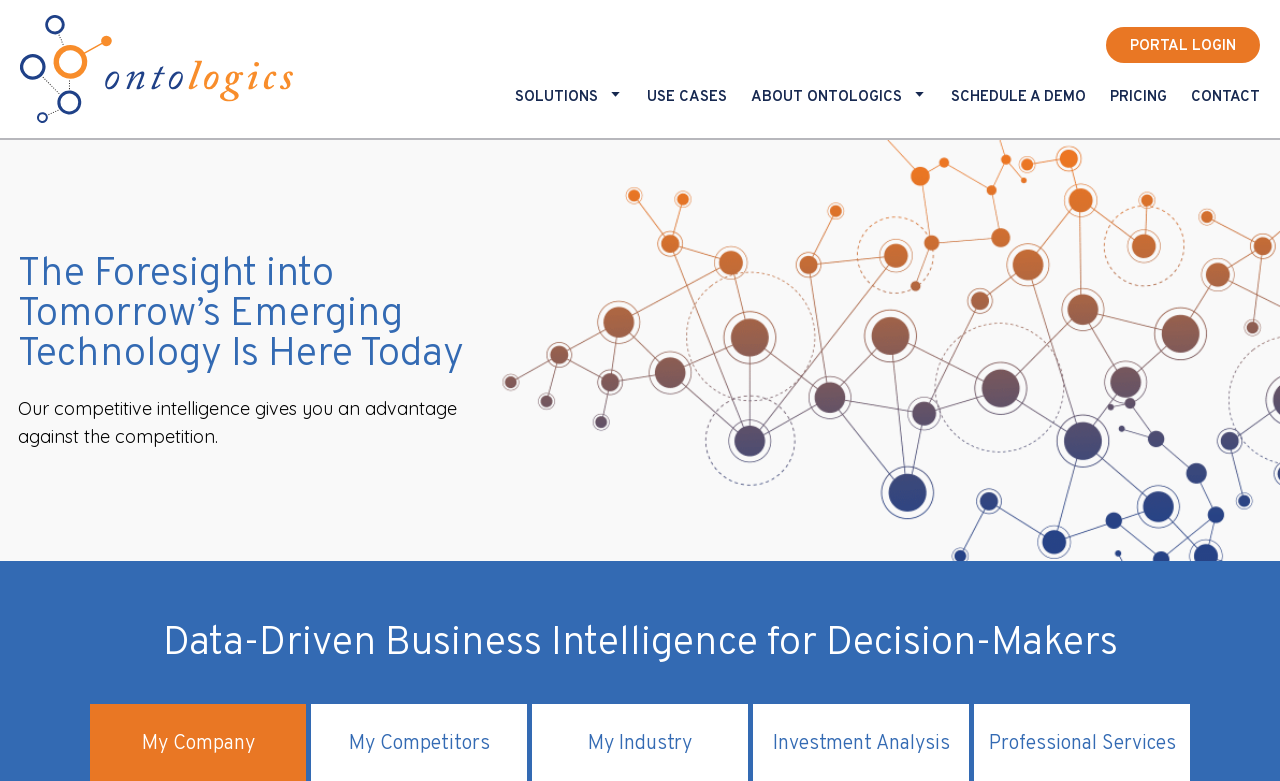Provide a short, one-word or phrase answer to the question below:
What is the focus of the competitive analysis?

Emerging Technology